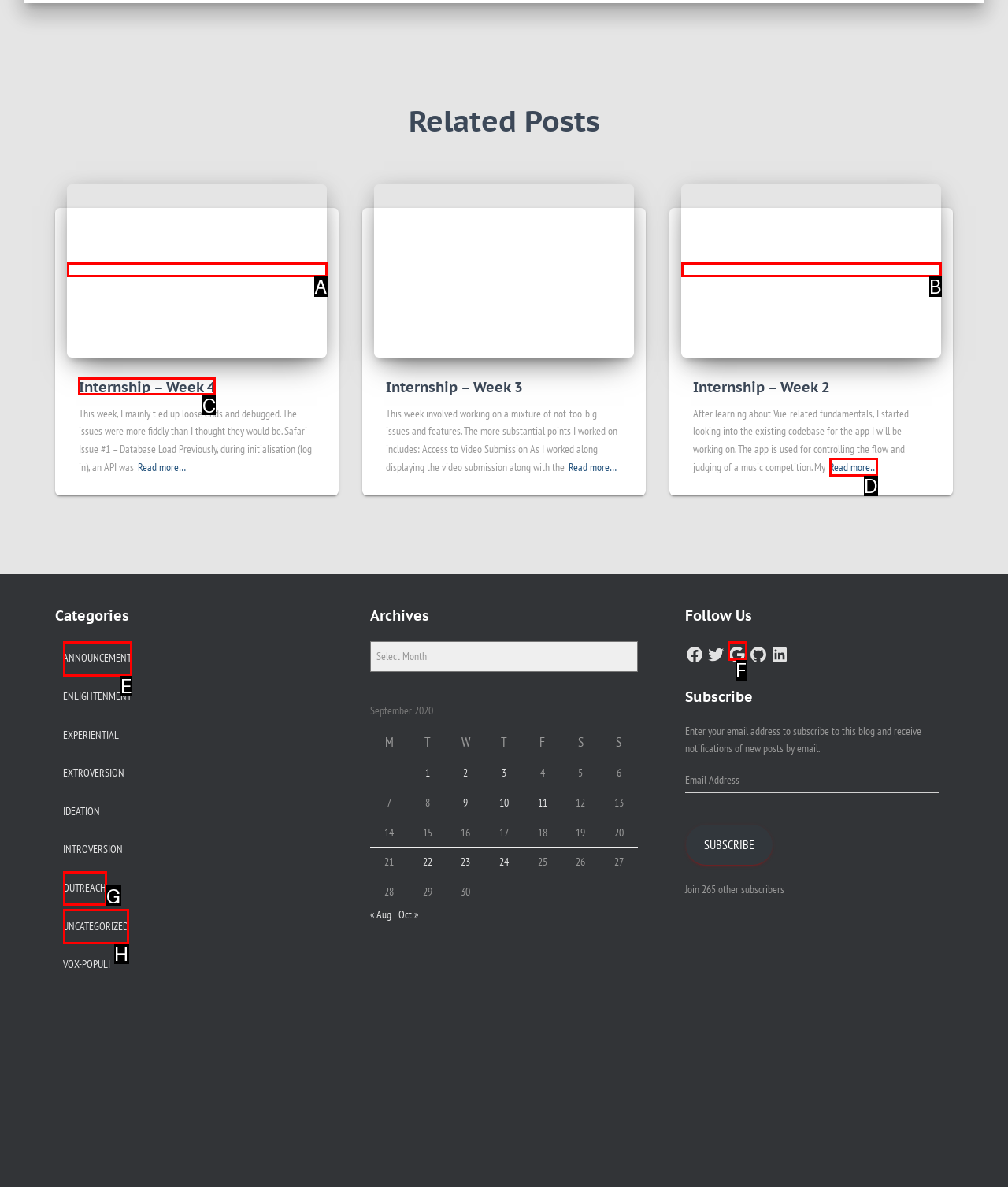Determine the HTML element to be clicked to complete the task: Click on 'Internship – Week 4'. Answer by giving the letter of the selected option.

C